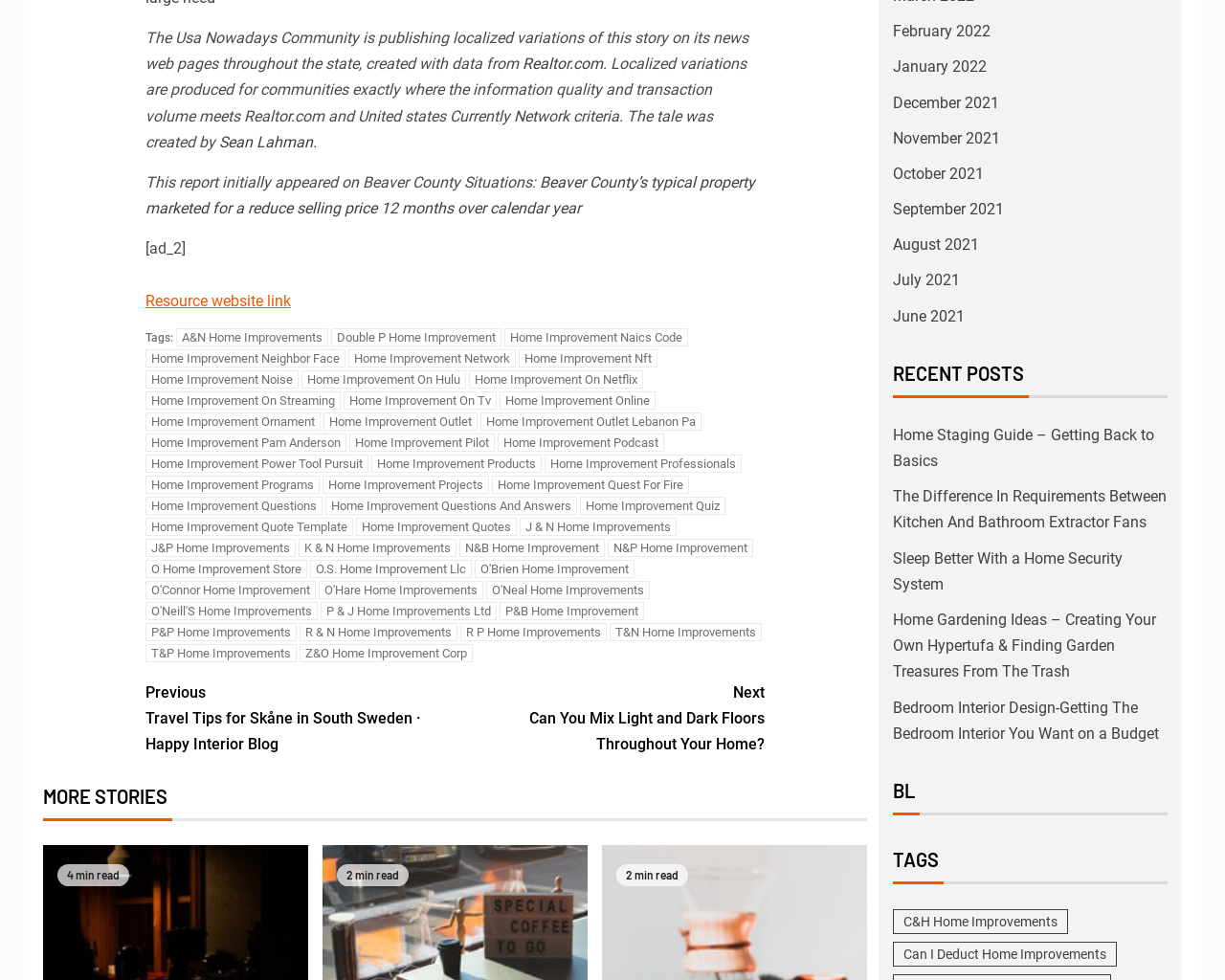Determine the bounding box coordinates of the clickable region to execute the instruction: "Click on the 'Continue Reading' button". The coordinates should be four float numbers between 0 and 1, denoted as [left, top, right, bottom].

[0.119, 0.683, 0.624, 0.783]